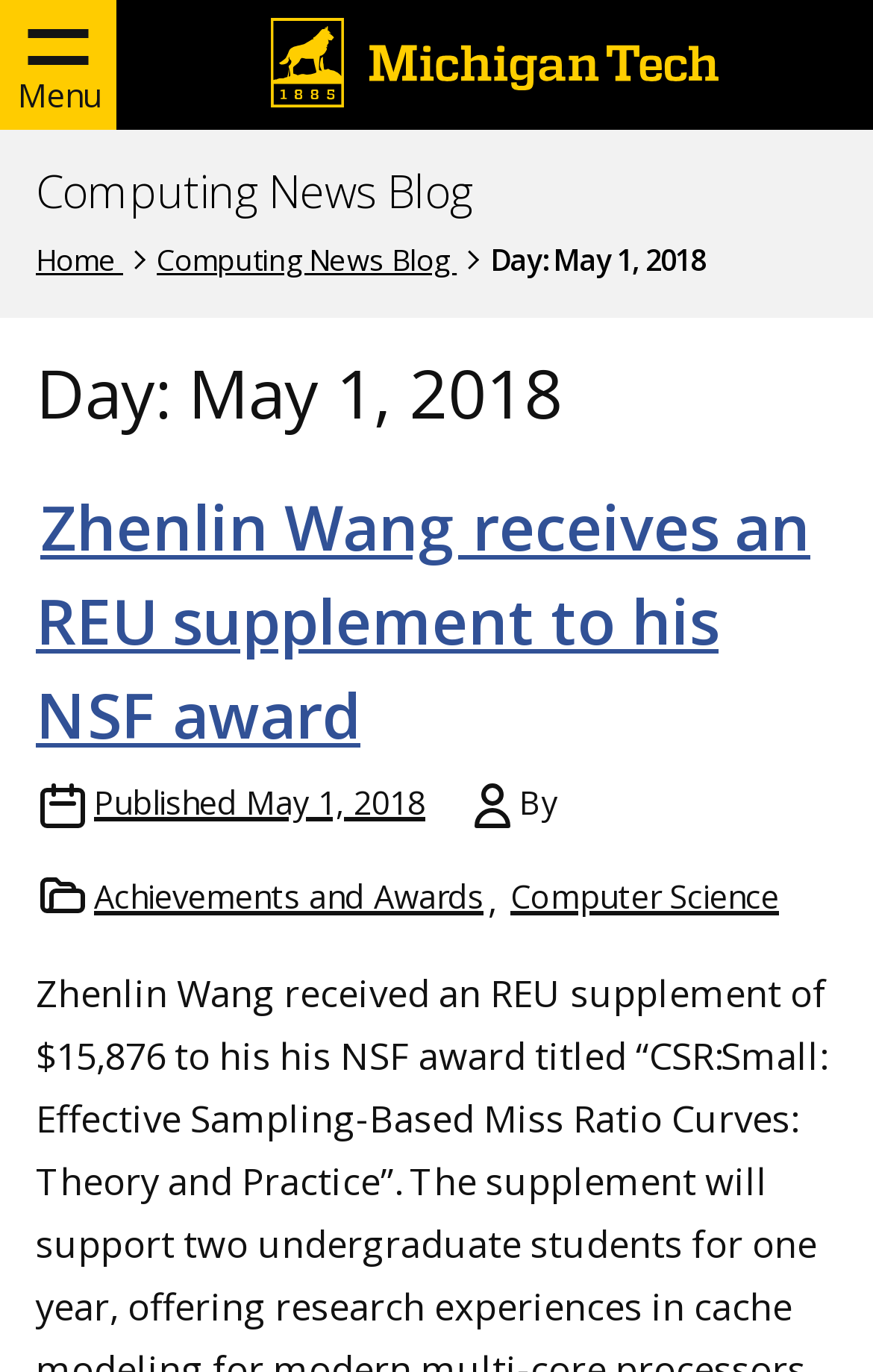Locate the bounding box of the user interface element based on this description: "alt="Michigan Tech Logo"".

[0.305, 0.013, 0.828, 0.079]